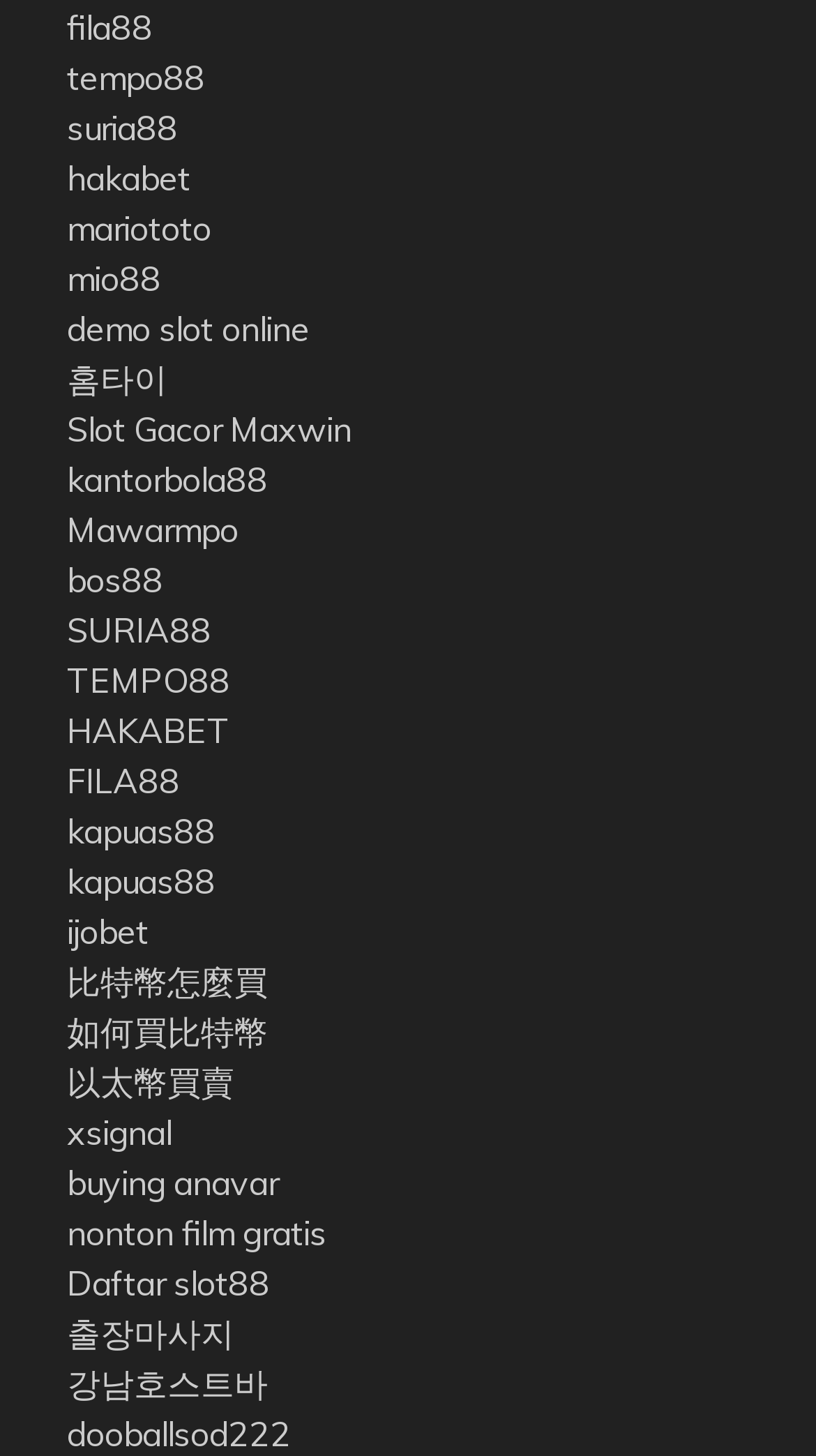Could you determine the bounding box coordinates of the clickable element to complete the instruction: "go to Slot Gacor Maxwin"? Provide the coordinates as four float numbers between 0 and 1, i.e., [left, top, right, bottom].

[0.082, 0.28, 0.431, 0.309]